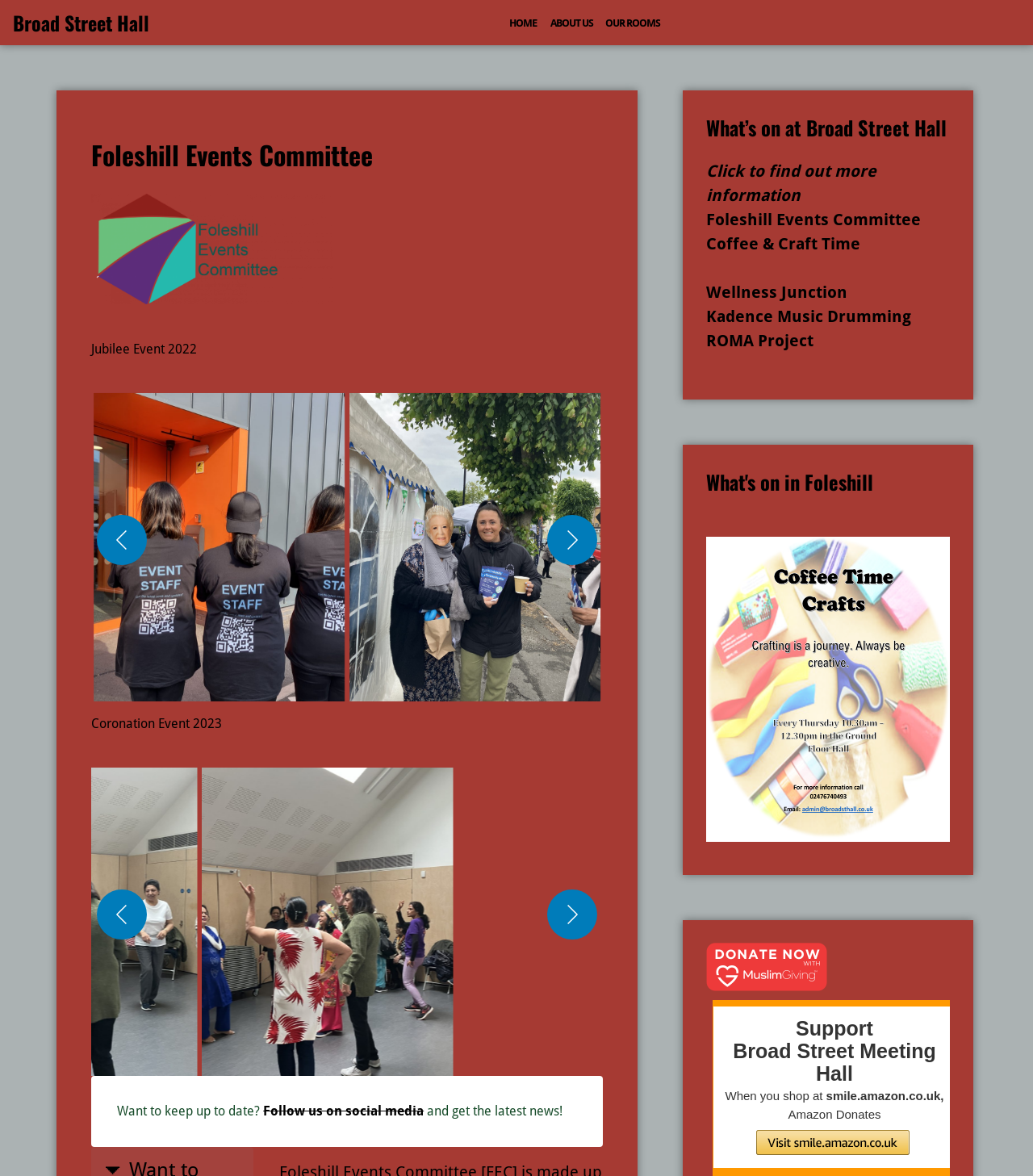Can you identify the bounding box coordinates of the clickable region needed to carry out this instruction: 'Click on the HOME link'? The coordinates should be four float numbers within the range of 0 to 1, stated as [left, top, right, bottom].

[0.493, 0.014, 0.519, 0.025]